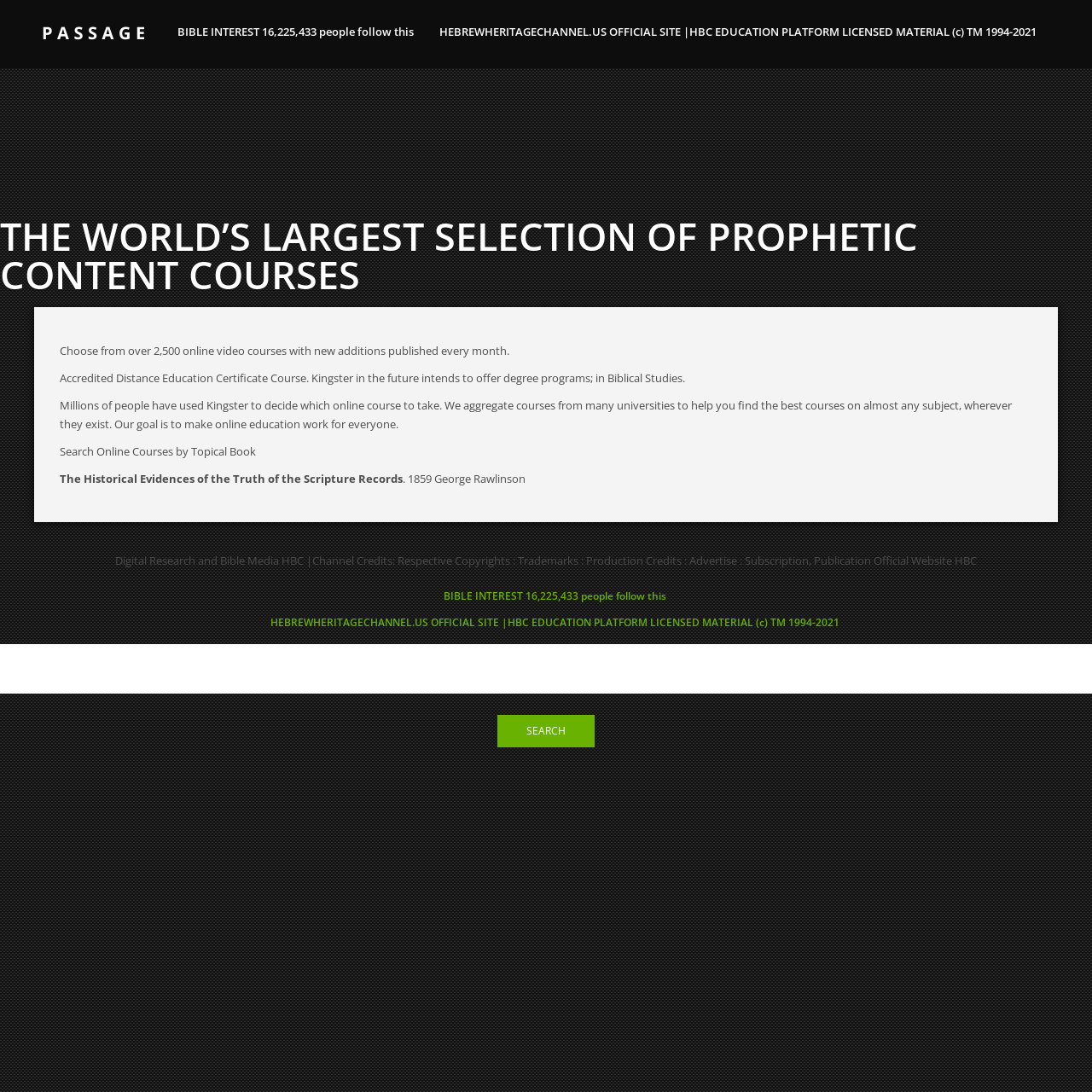Offer a meticulous description of the webpage's structure and content.

This webpage is about Hebrewheritagechannel.us, a platform offering a vast selection of prophetic content courses. At the top left corner, there is a logo image. Below the logo, there are two links: one displaying the number of followers, "BIBLE INTEREST 16,225,433 people follow this", and another link showing the official site and licensed material information.

The main heading, "THE WORLD’S LARGEST SELECTION OF PROPHETIC CONTENT COURSES", is centered at the top of the page. Below the heading, there are three paragraphs of text describing the platform's features, including the availability of over 2,500 online video courses, accredited distance education certificate courses, and the ability to search for courses from various universities.

On the left side of the page, there is a section with a heading "Search Online Courses by Topical Book", followed by a specific course title, "The Historical Evidences of the Truth of the Scripture Records", and its author, "1859 George Rawlinson".

At the bottom of the page, there is a content information section with a paragraph of text describing digital research, Bible media, and channel credits. Below this section, there are two links, identical to the ones at the top, and a search bar with a textbox and a "Search" button.